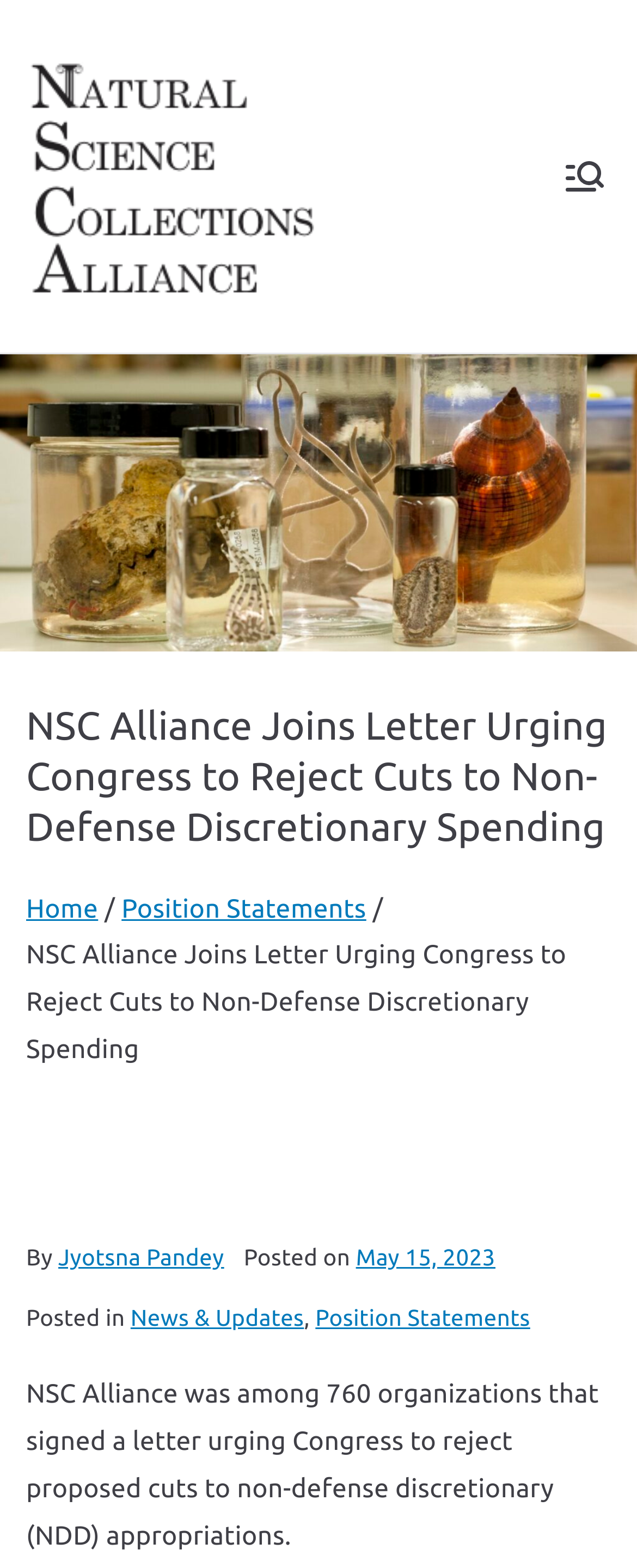What is the topic of the latest article?
Answer with a single word or short phrase according to what you see in the image.

NSC Alliance Joins Letter Urging Congress to Reject Cuts to Non-Defense Discretionary Spending